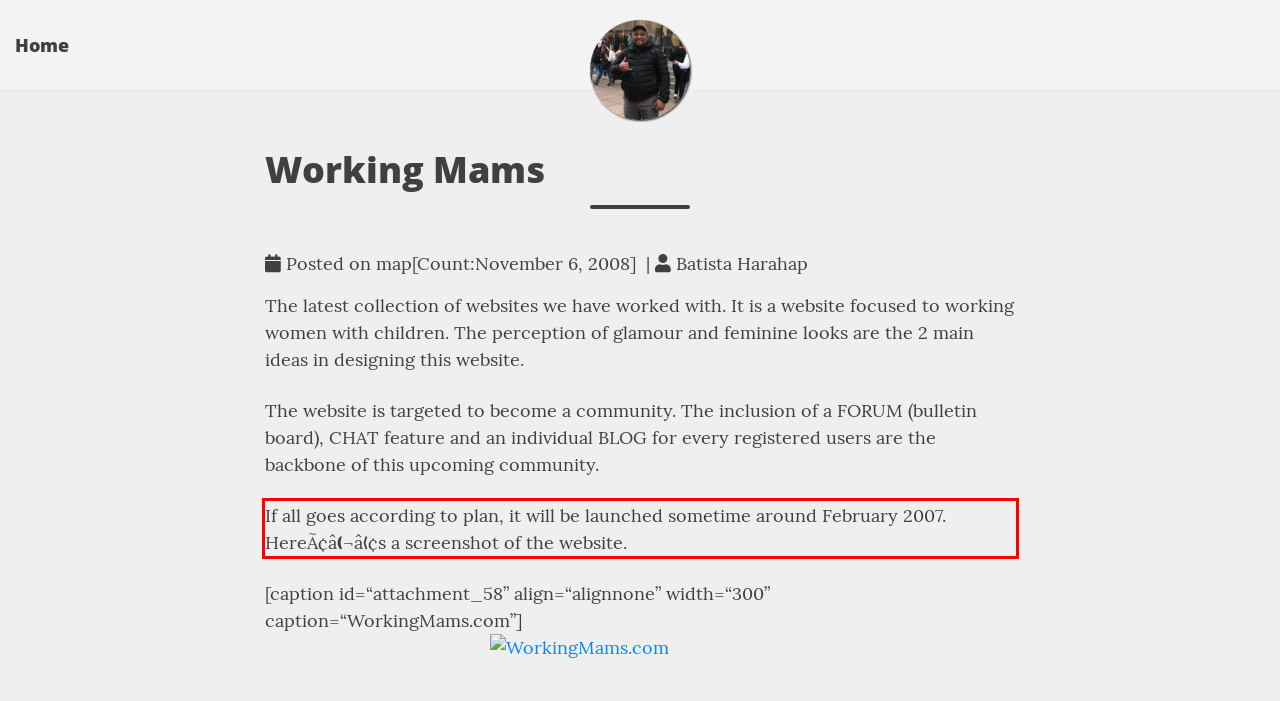Please identify and extract the text content from the UI element encased in a red bounding box on the provided webpage screenshot.

If all goes according to plan, it will be launched sometime around February 2007. HereÃ¢â¬â¢s a screenshot of the website.